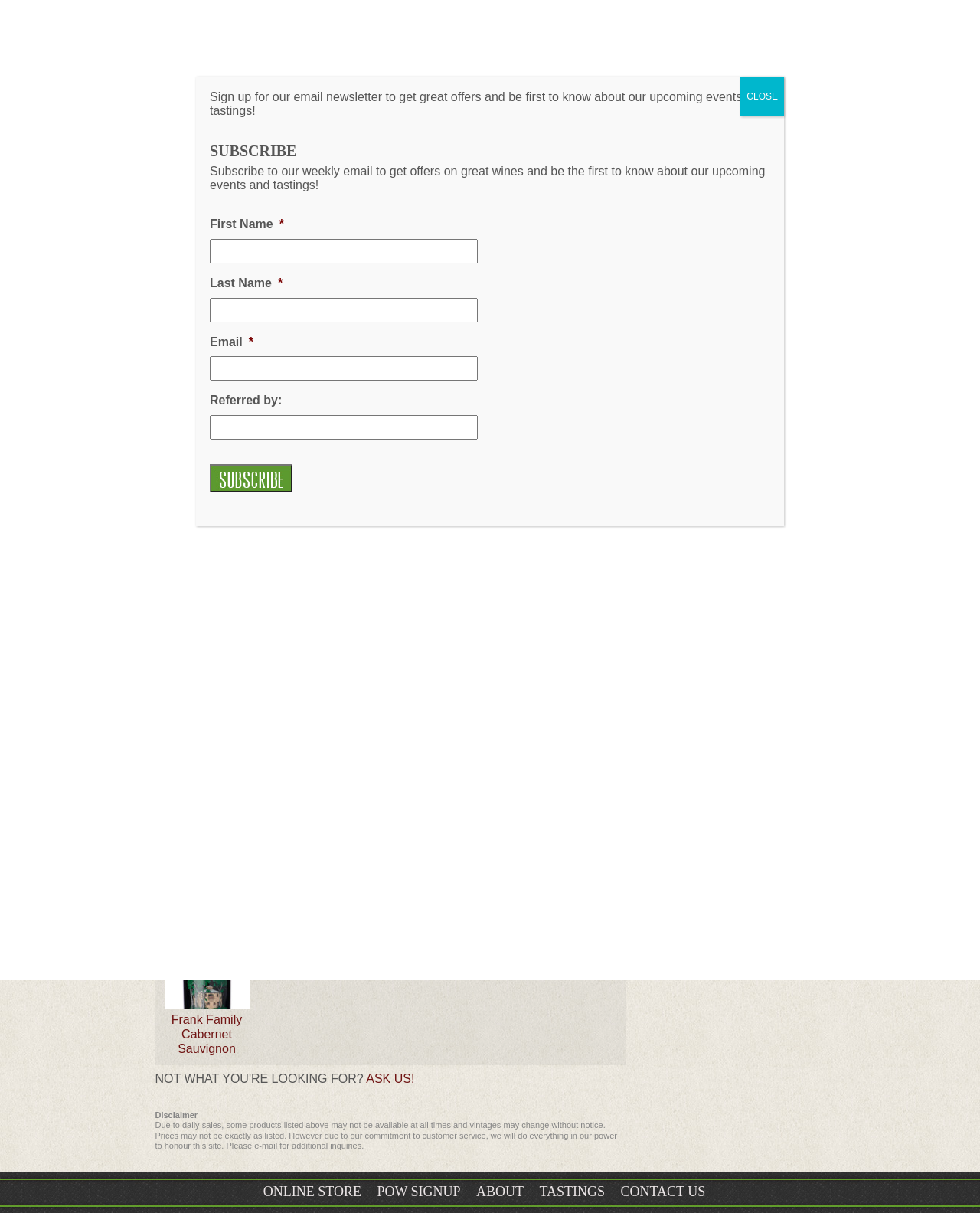Highlight the bounding box coordinates of the element you need to click to perform the following instruction: "Subscribe to the newsletter."

[0.214, 0.383, 0.298, 0.406]